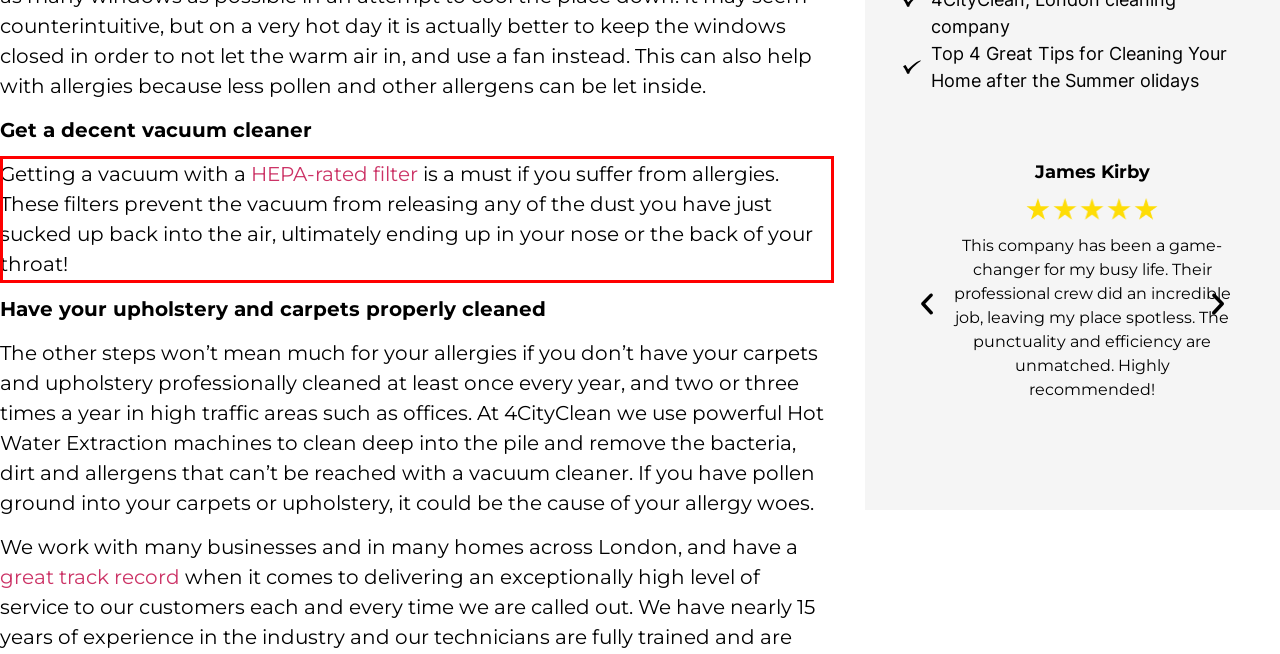Identify and transcribe the text content enclosed by the red bounding box in the given screenshot.

Getting a vacuum with a HEPA-rated filter is a must if you suffer from allergies. These filters prevent the vacuum from releasing any of the dust you have just sucked up back into the air, ultimately ending up in your nose or the back of your throat!